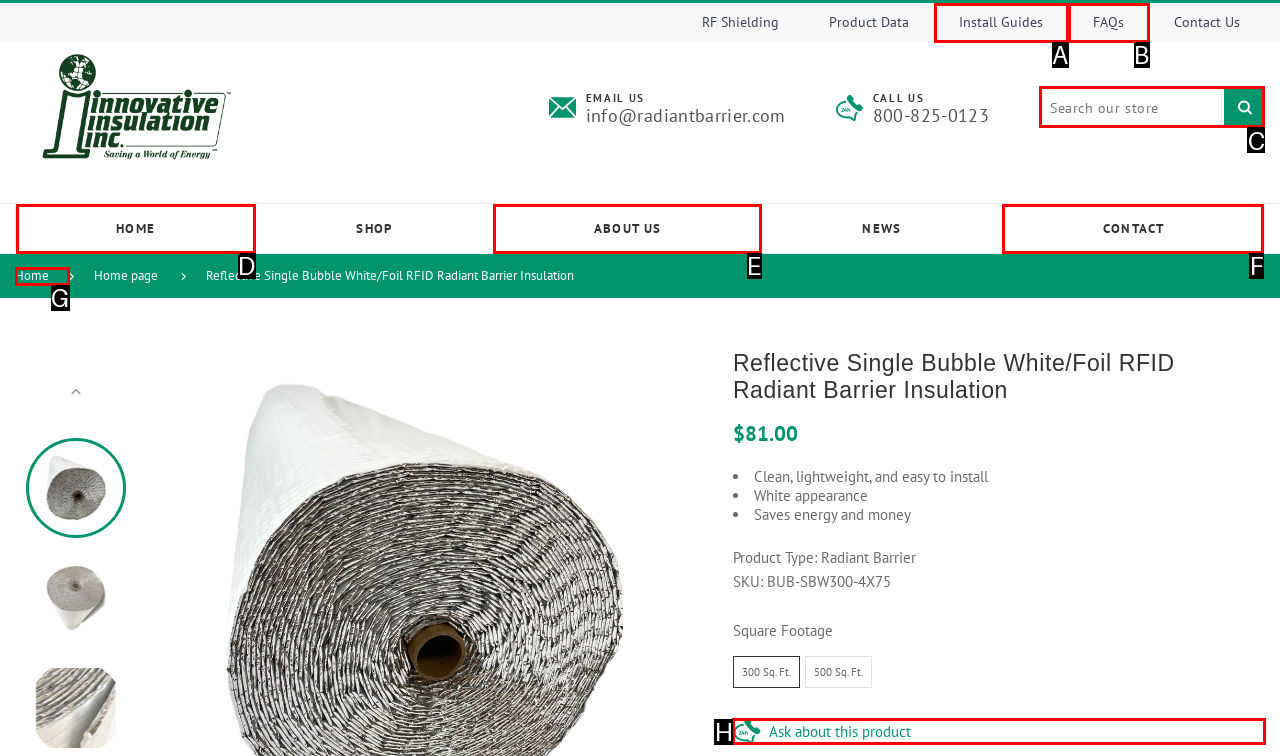Indicate which UI element needs to be clicked to fulfill the task: Search our store
Answer with the letter of the chosen option from the available choices directly.

C